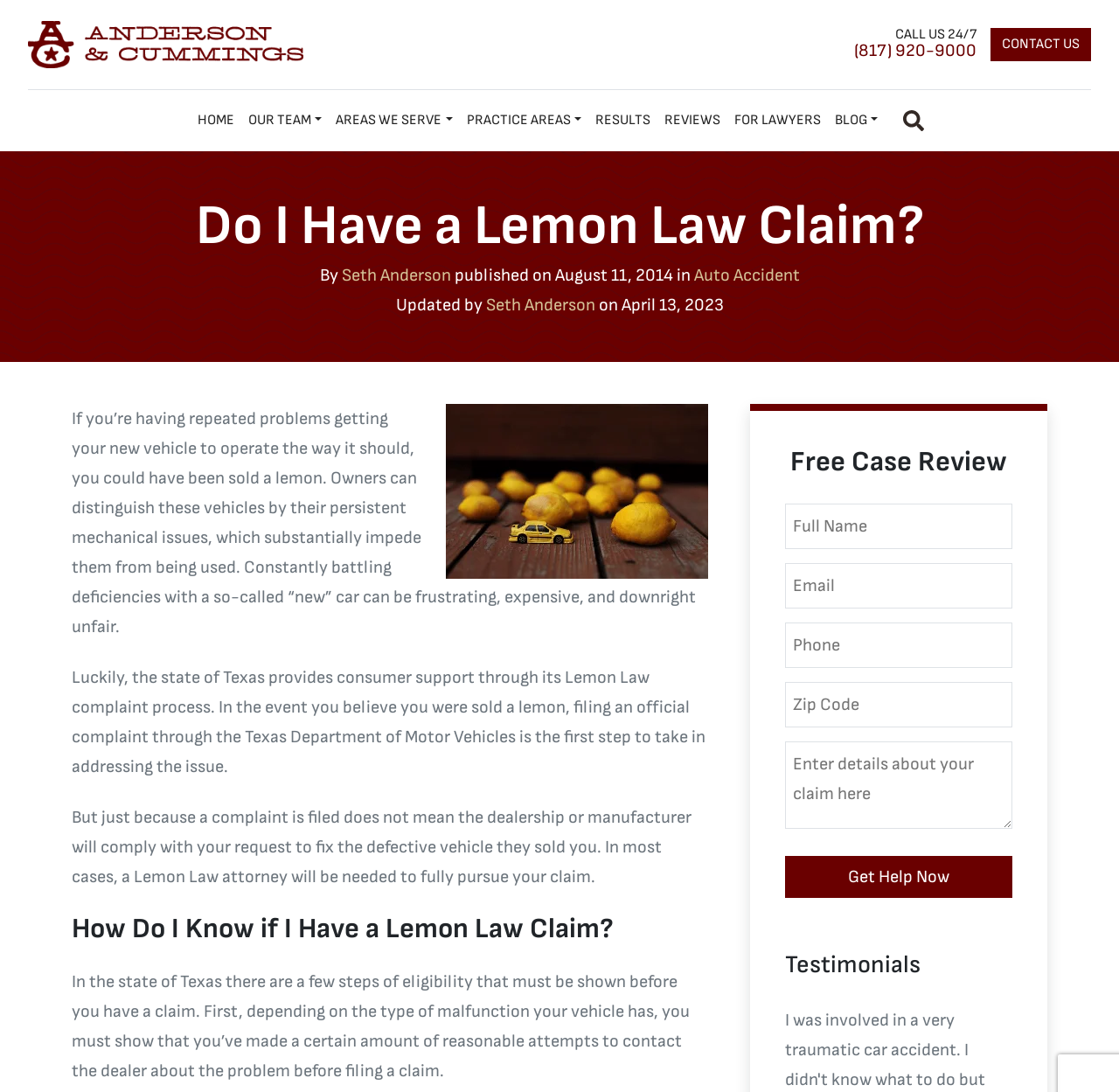Use a single word or phrase to answer the following:
What can you do on this webpage to get help with a lemon law claim?

Get a free case review